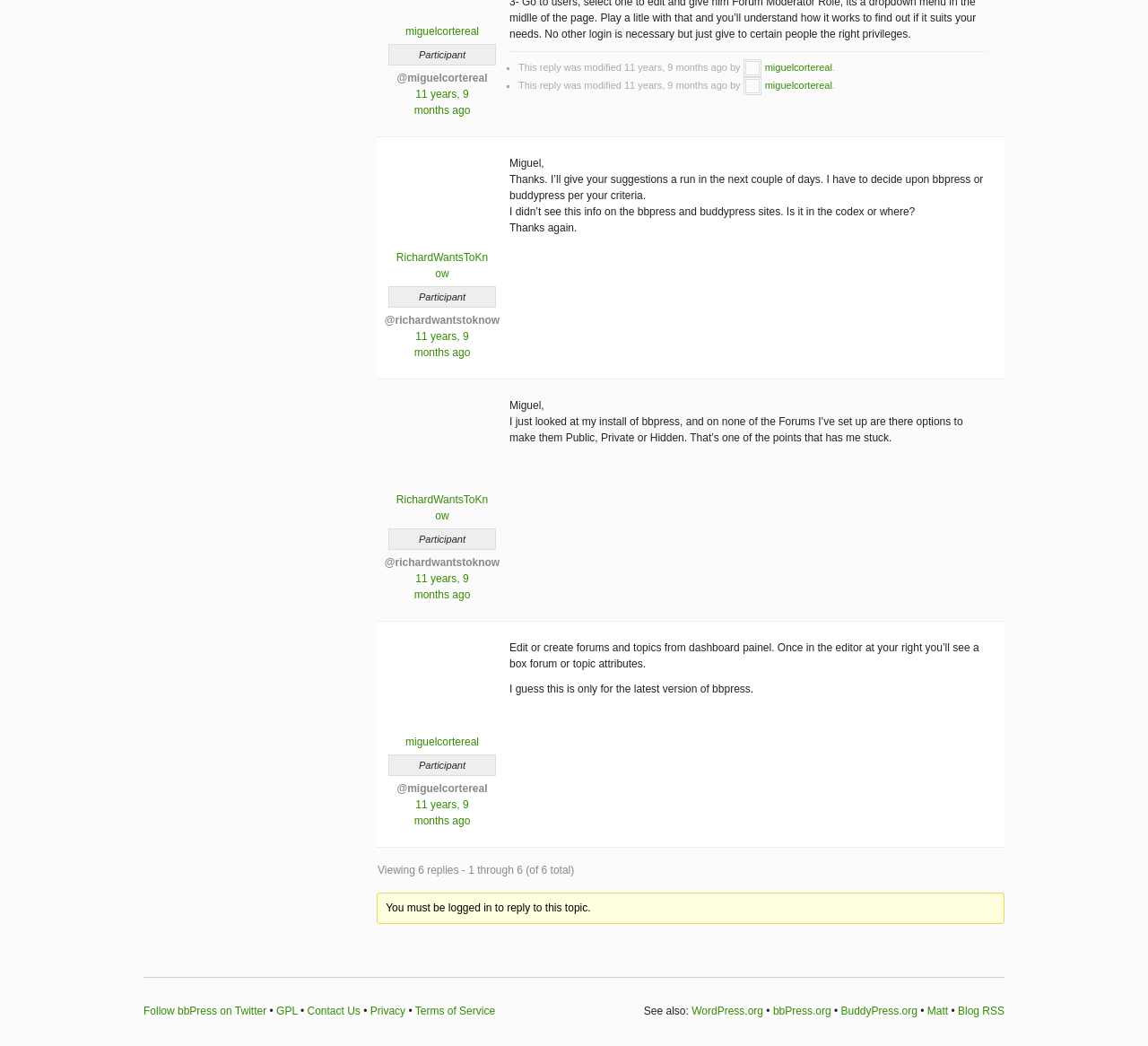Predict the bounding box coordinates of the area that should be clicked to accomplish the following instruction: "Visit WordPress.org". The bounding box coordinates should consist of four float numbers between 0 and 1, i.e., [left, top, right, bottom].

[0.603, 0.96, 0.665, 0.972]